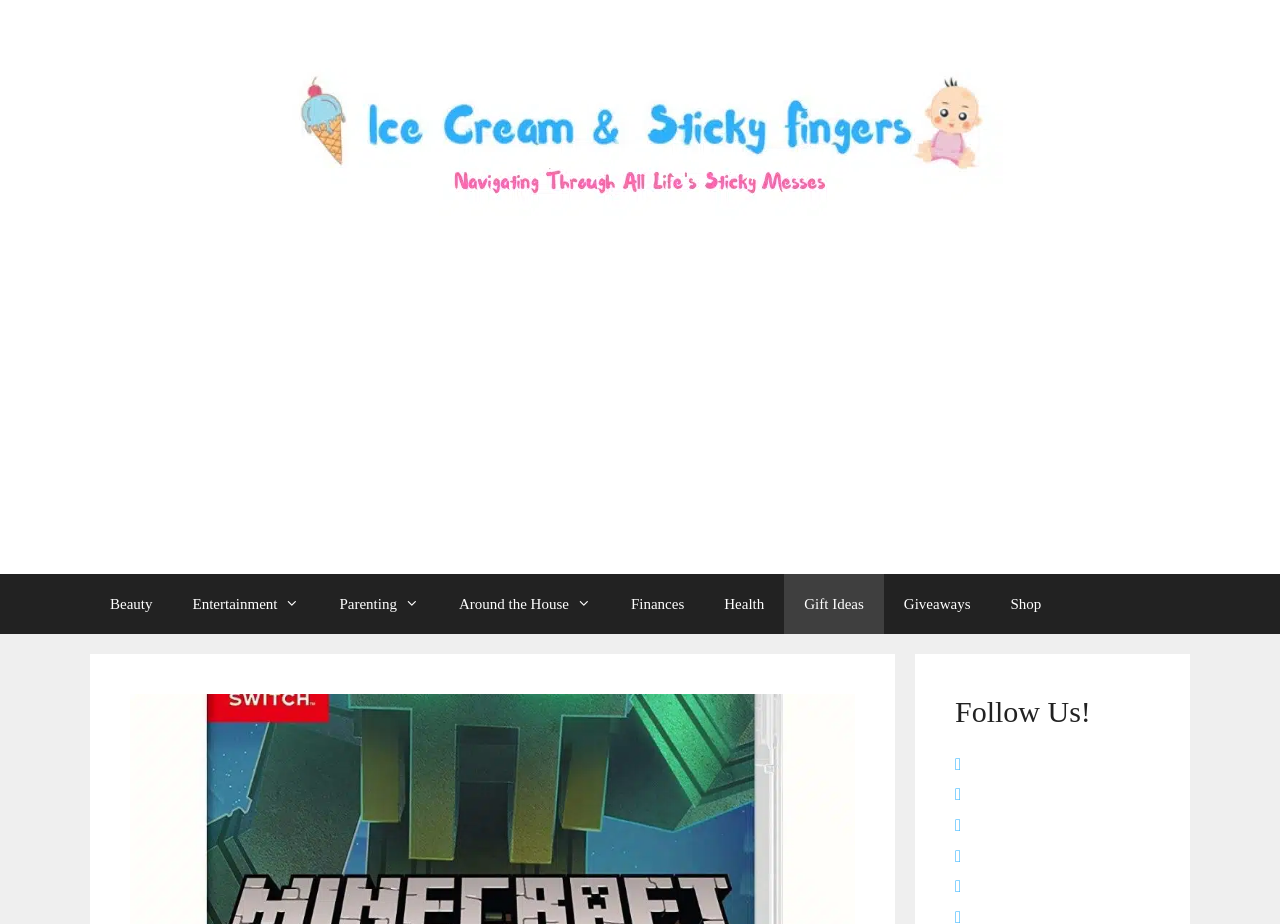Find the bounding box coordinates of the clickable area that will achieve the following instruction: "Check out the 'Entertainment' section".

[0.135, 0.621, 0.25, 0.686]